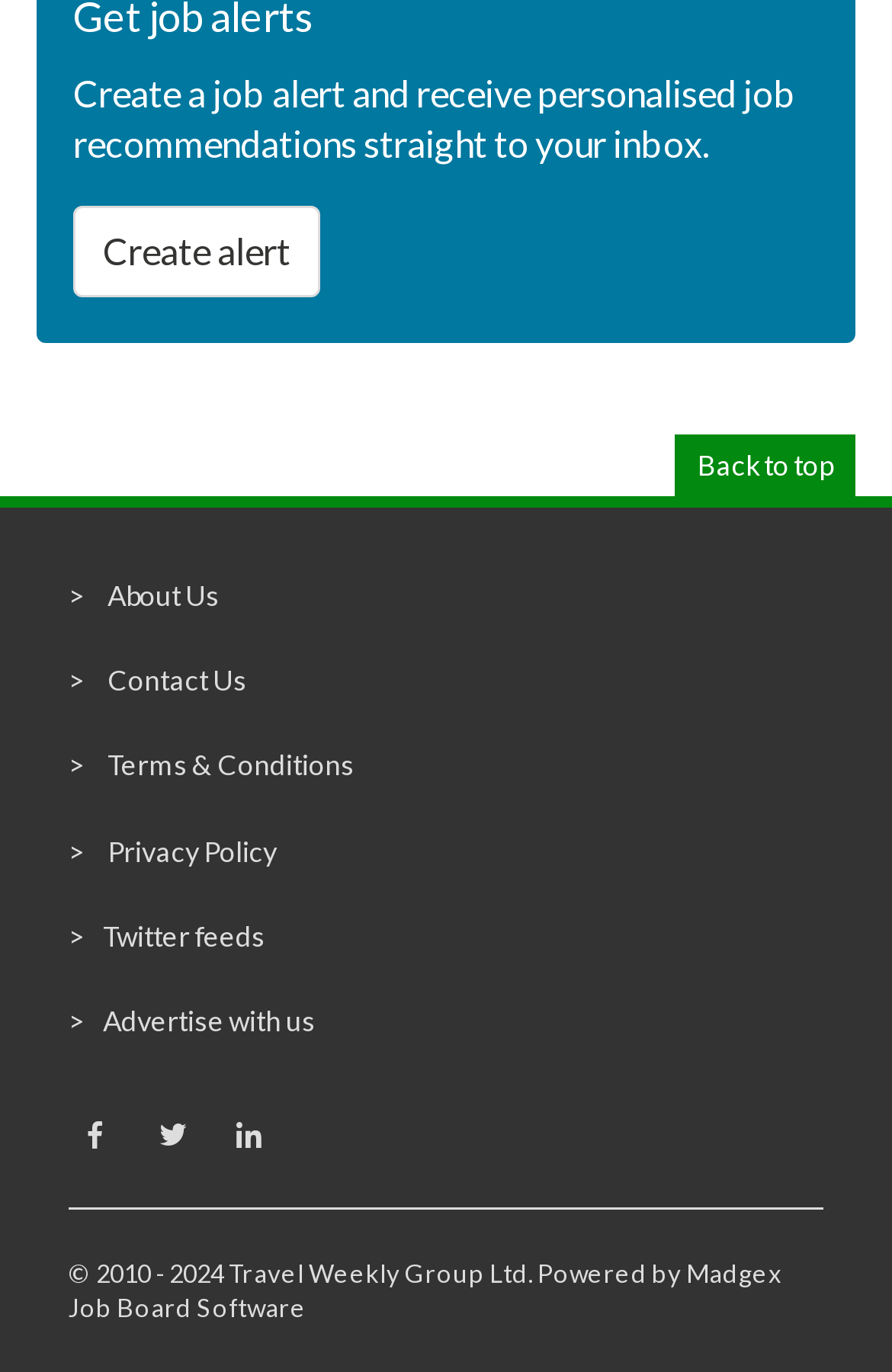Kindly determine the bounding box coordinates of the area that needs to be clicked to fulfill this instruction: "View Terms & Conditions".

[0.077, 0.527, 0.923, 0.589]